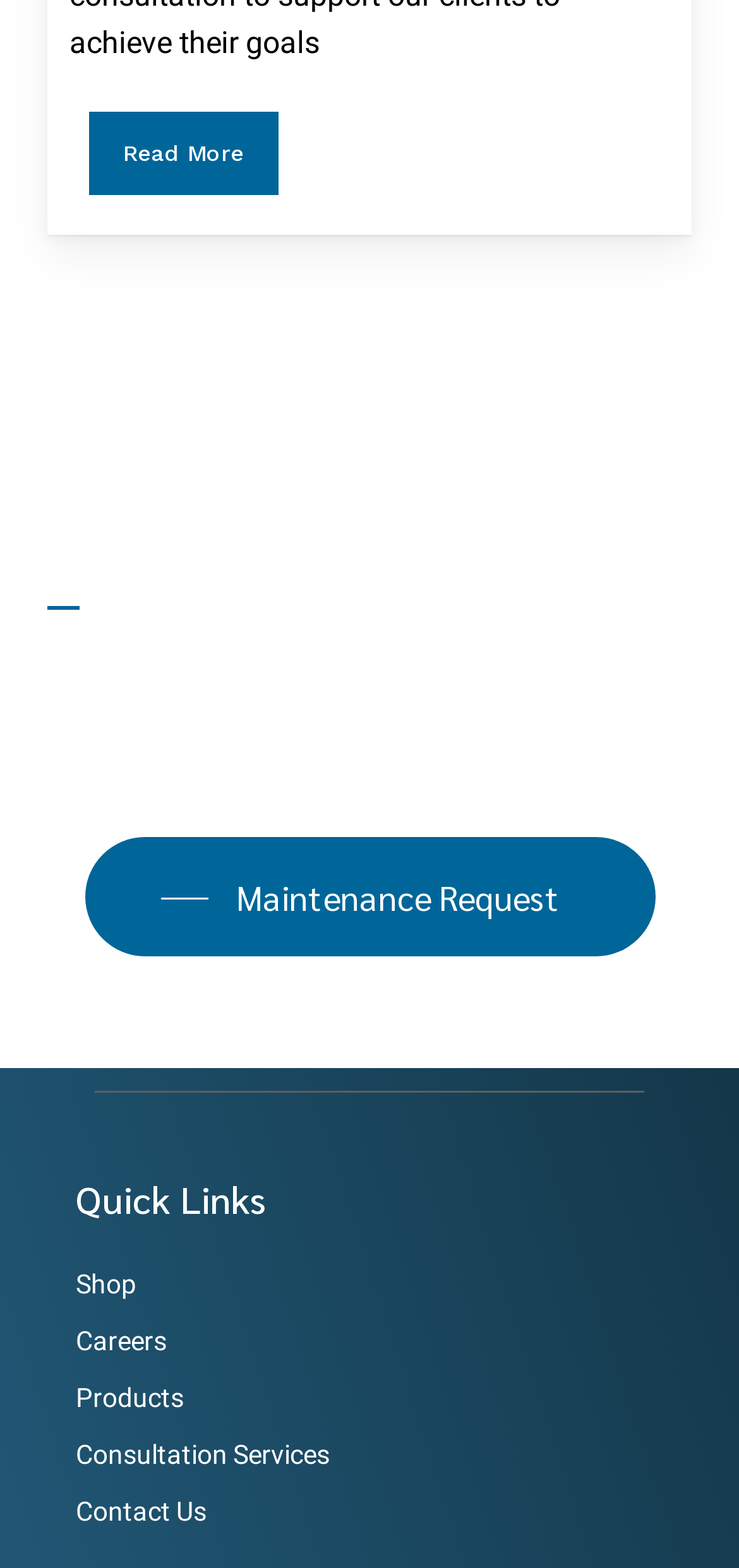What is the text of the first link?
Please answer the question with a detailed and comprehensive explanation.

The text of the first link is 'Read More', as indicated by the link element with OCR text 'Read More'.